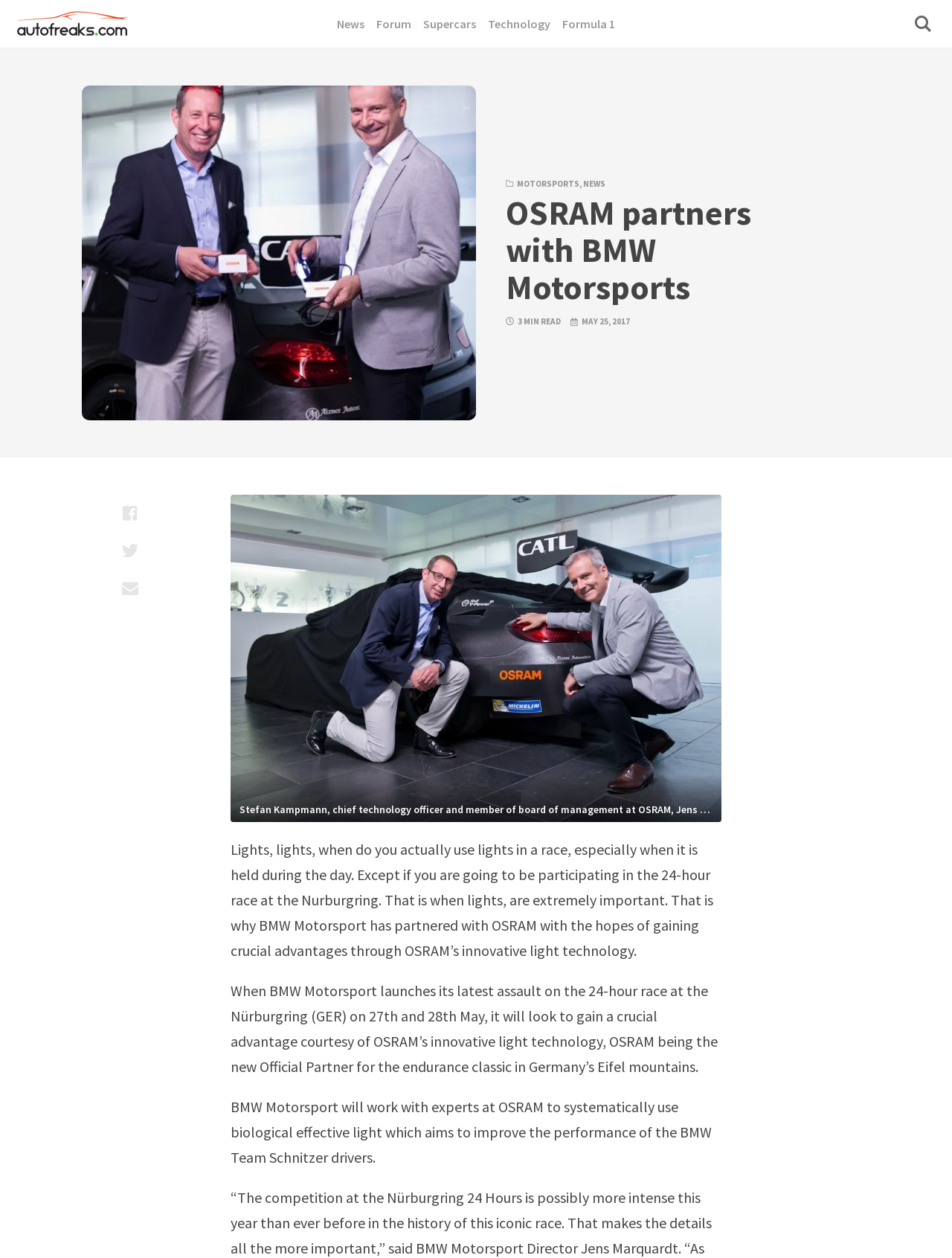Identify the bounding box for the UI element described as: "alt="Autofreaks.com"". The coordinates should be four float numbers between 0 and 1, i.e., [left, top, right, bottom].

[0.016, 0.004, 0.138, 0.034]